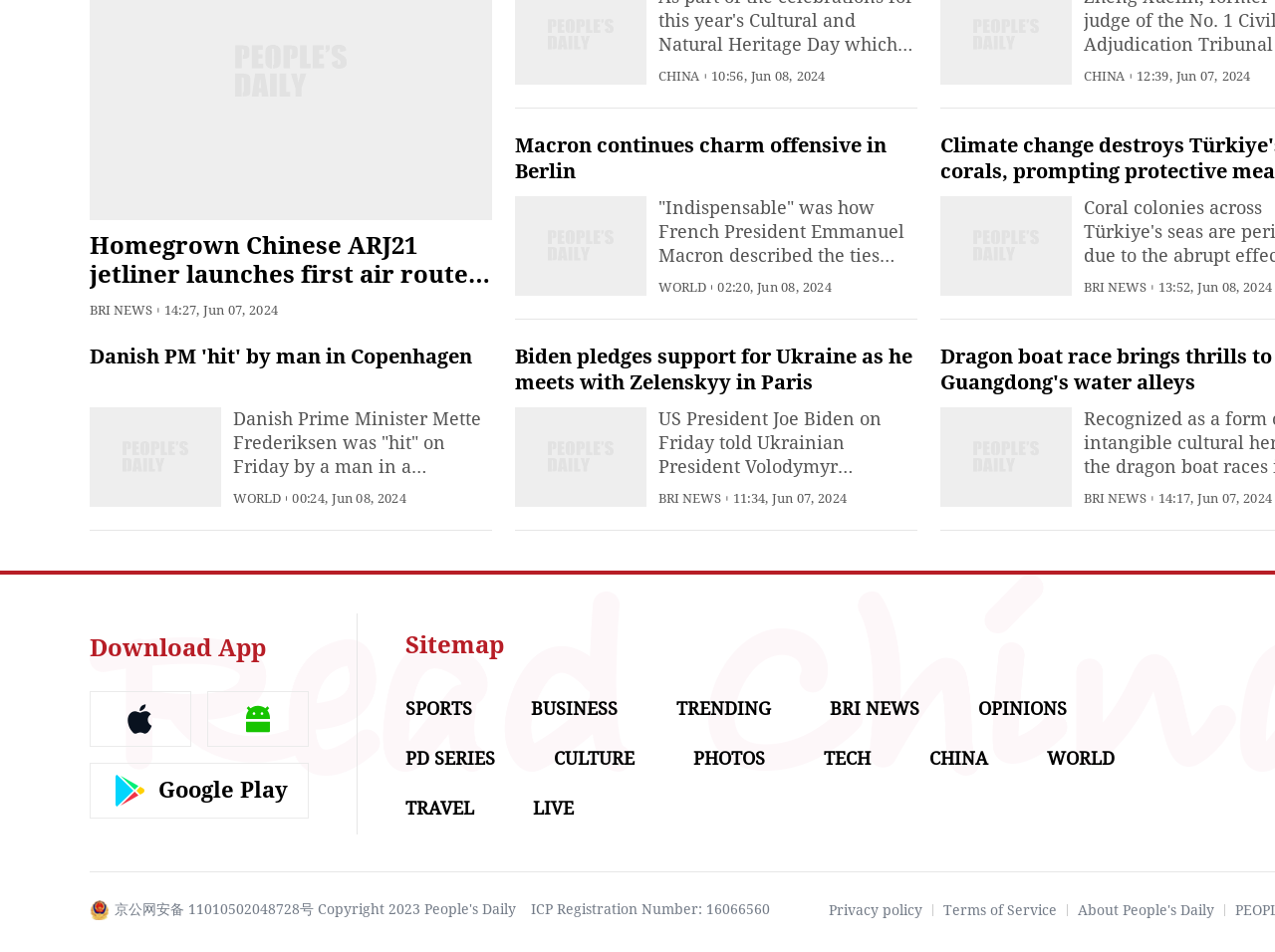Please identify the bounding box coordinates of the element's region that should be clicked to execute the following instruction: "Check the sitemap". The bounding box coordinates must be four float numbers between 0 and 1, i.e., [left, top, right, bottom].

[0.318, 0.663, 0.395, 0.692]